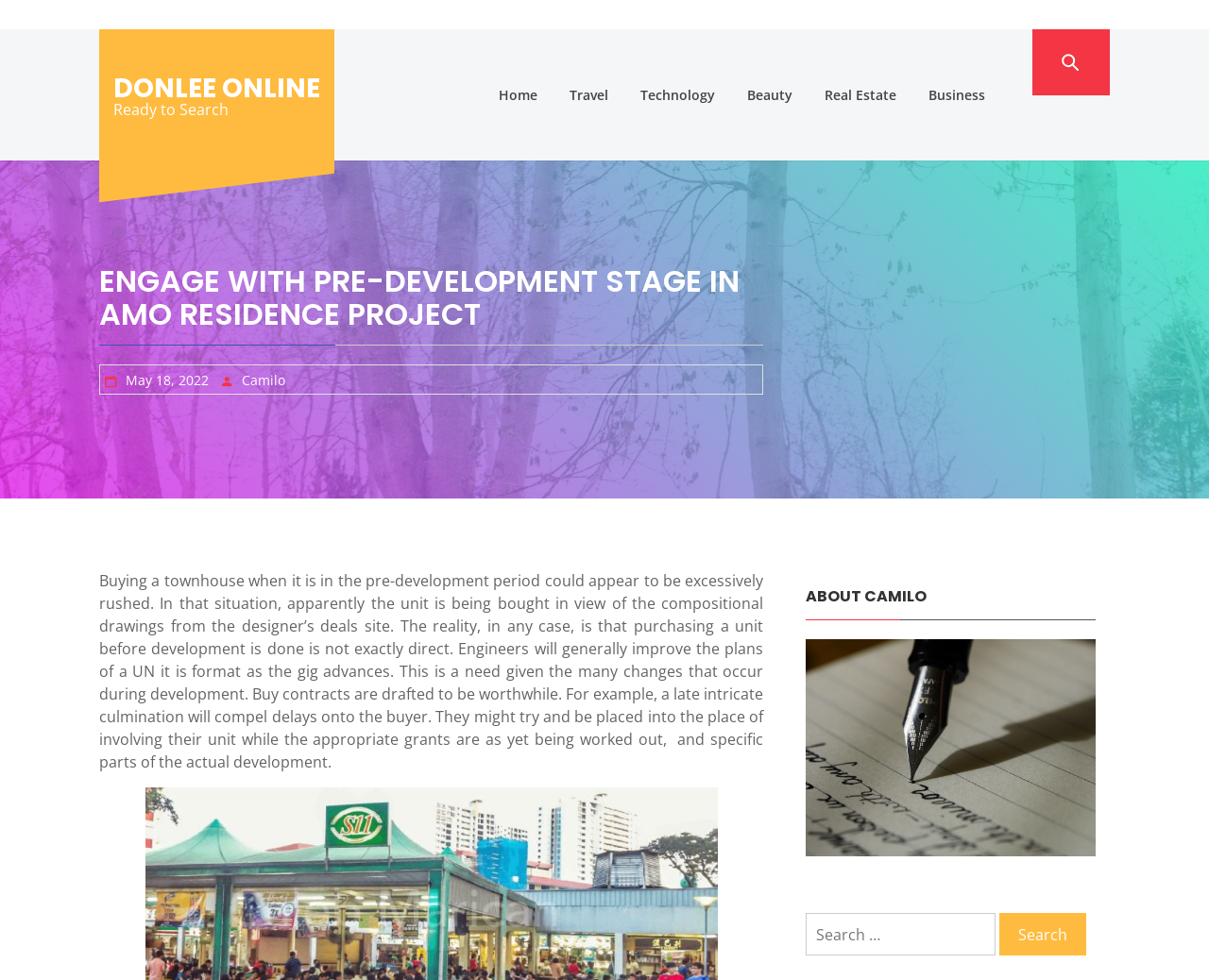Identify the bounding box coordinates for the UI element mentioned here: "parent_node: Search for: value="Search"". Provide the coordinates as four float values between 0 and 1, i.e., [left, top, right, bottom].

[0.827, 0.865, 0.899, 0.909]